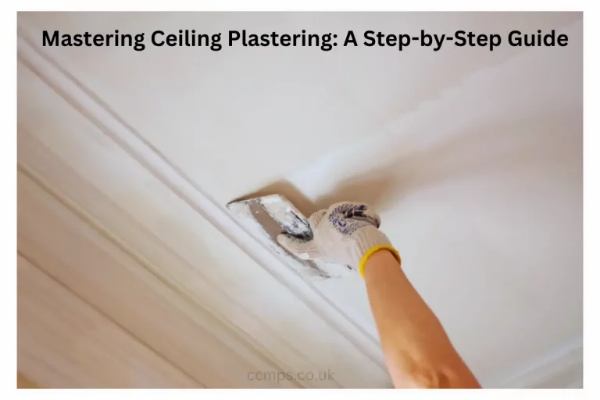Using the information shown in the image, answer the question with as much detail as possible: What is the style of the molding on the ceiling?

The molding on the ceiling is described as elegant, suggesting a refined and sophisticated design. This is evident from the light-colored ceiling and the overall aesthetic of the image, which conveys a sense of meticulous attention to detail.